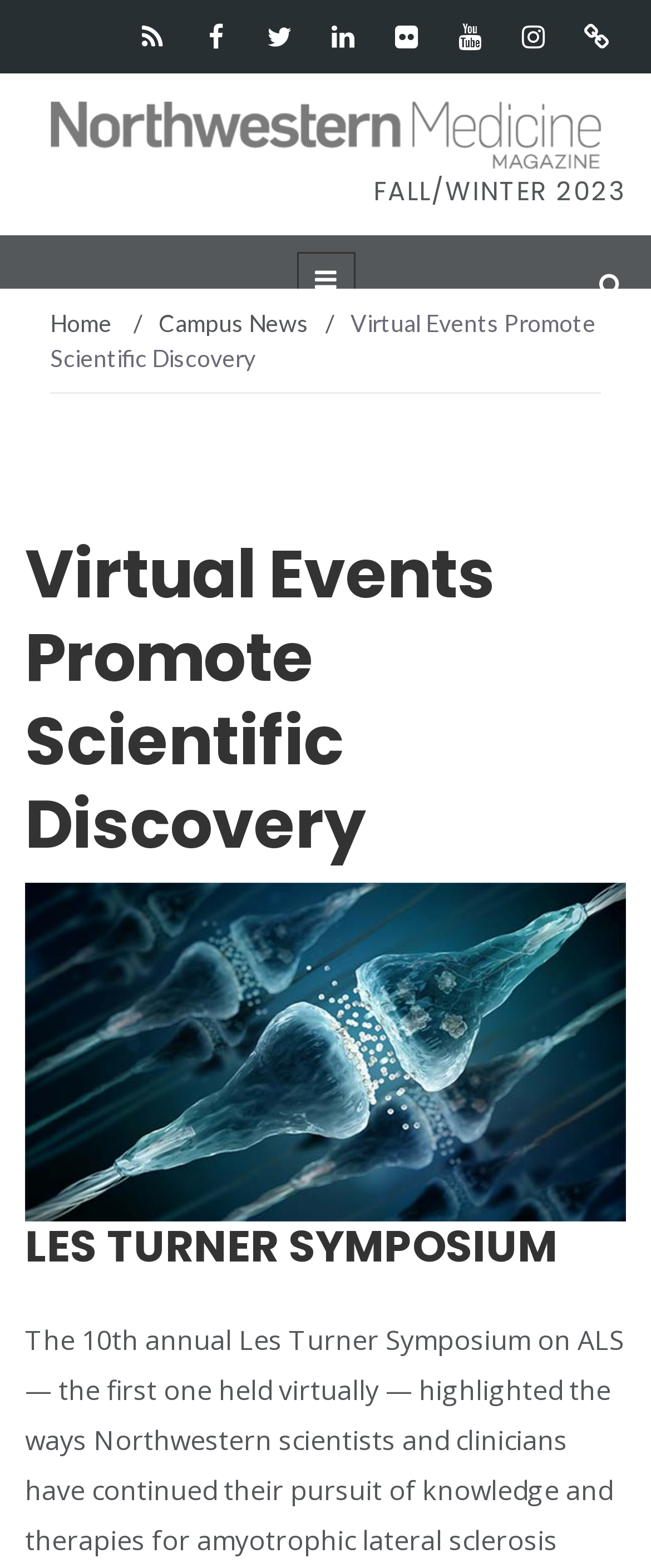What is the topic of the featured article?
Look at the image and answer with only one word or phrase.

Virtual Events Promote Scientific Discovery